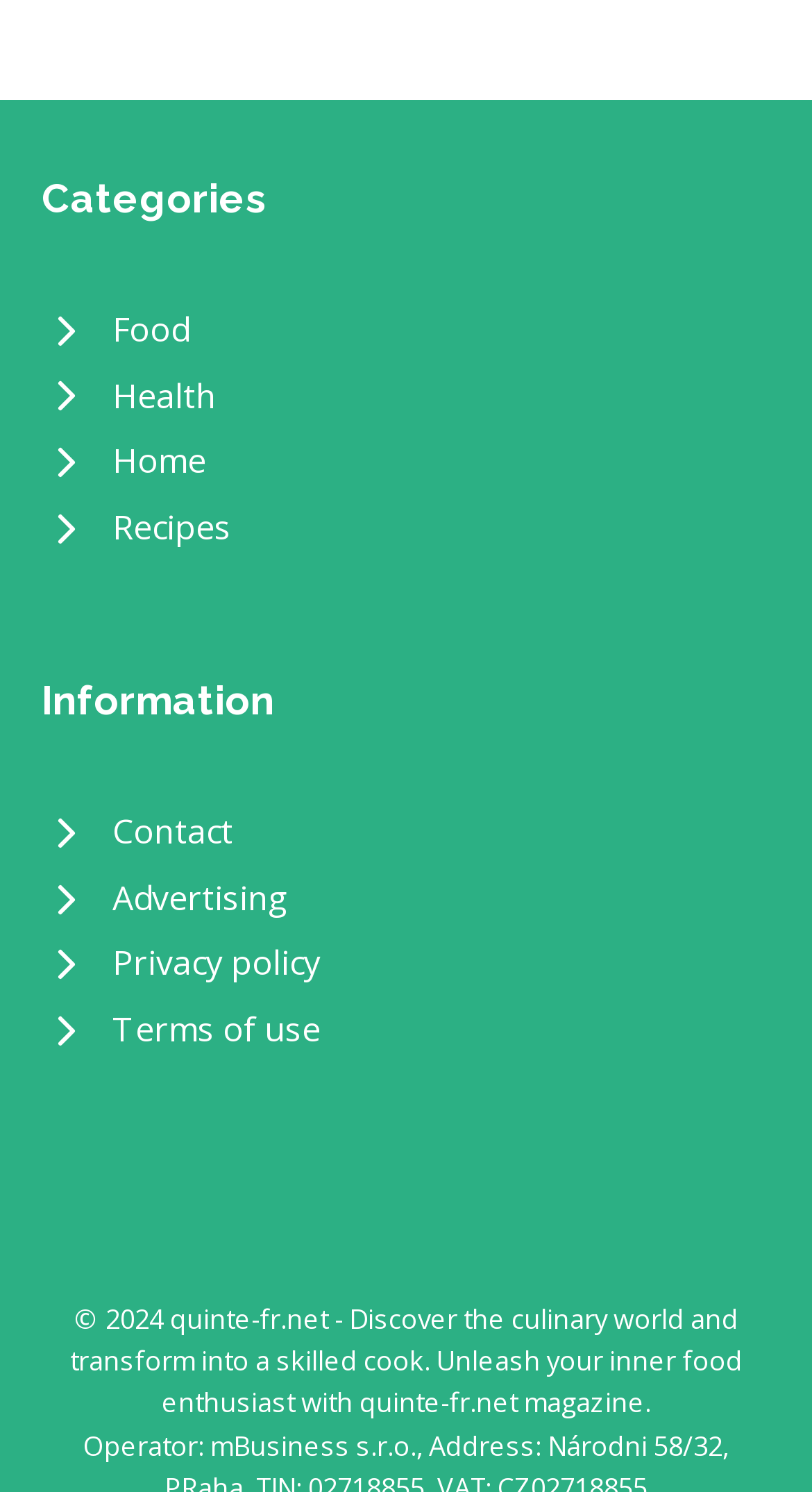What are the main categories on this webpage?
Please provide a single word or phrase in response based on the screenshot.

Food, Health, Home, Recipes